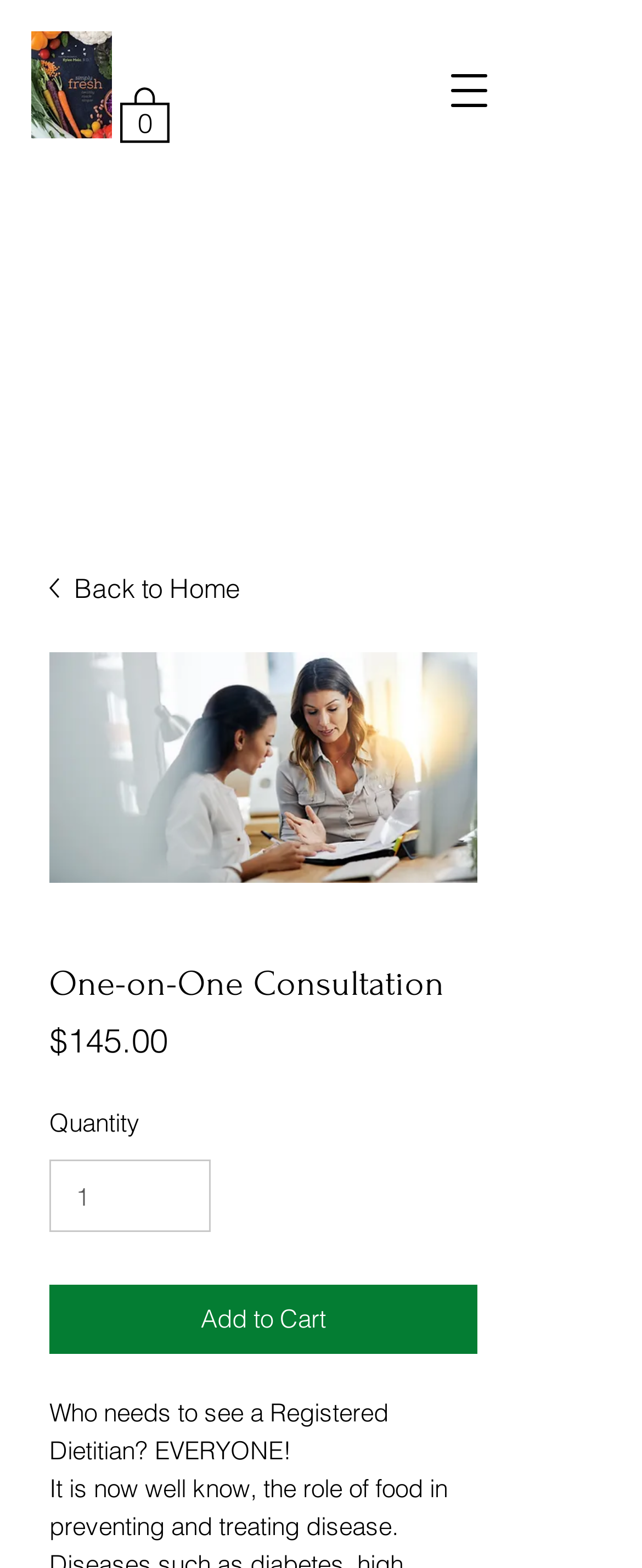Please provide the bounding box coordinates in the format (top-left x, top-left y, bottom-right x, bottom-right y). Remember, all values are floating point numbers between 0 and 1. What is the bounding box coordinate of the region described as: Back to Home

[0.077, 0.359, 0.744, 0.391]